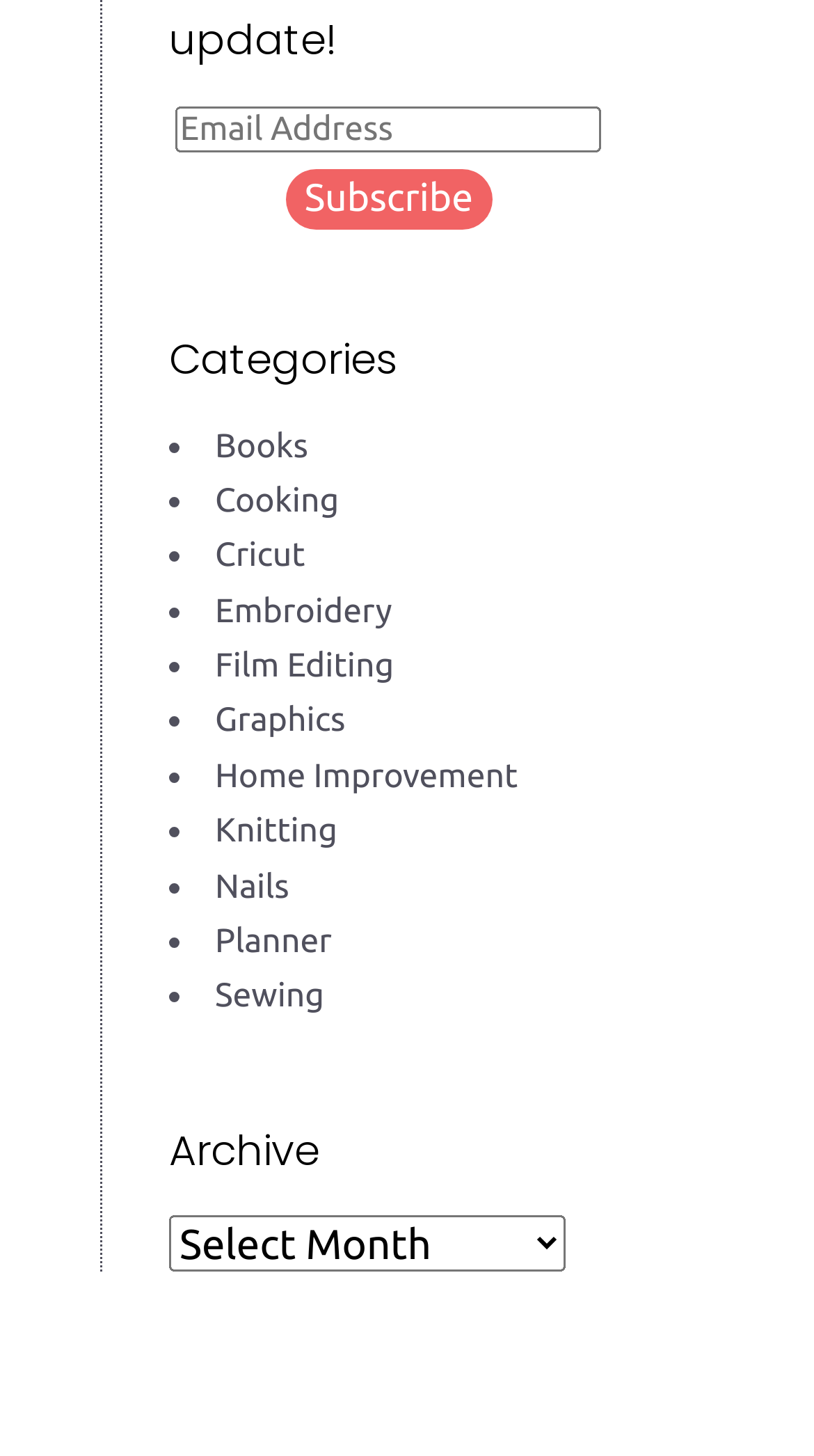Using the provided element description: "Film Editing", determine the bounding box coordinates of the corresponding UI element in the screenshot.

[0.264, 0.445, 0.484, 0.47]